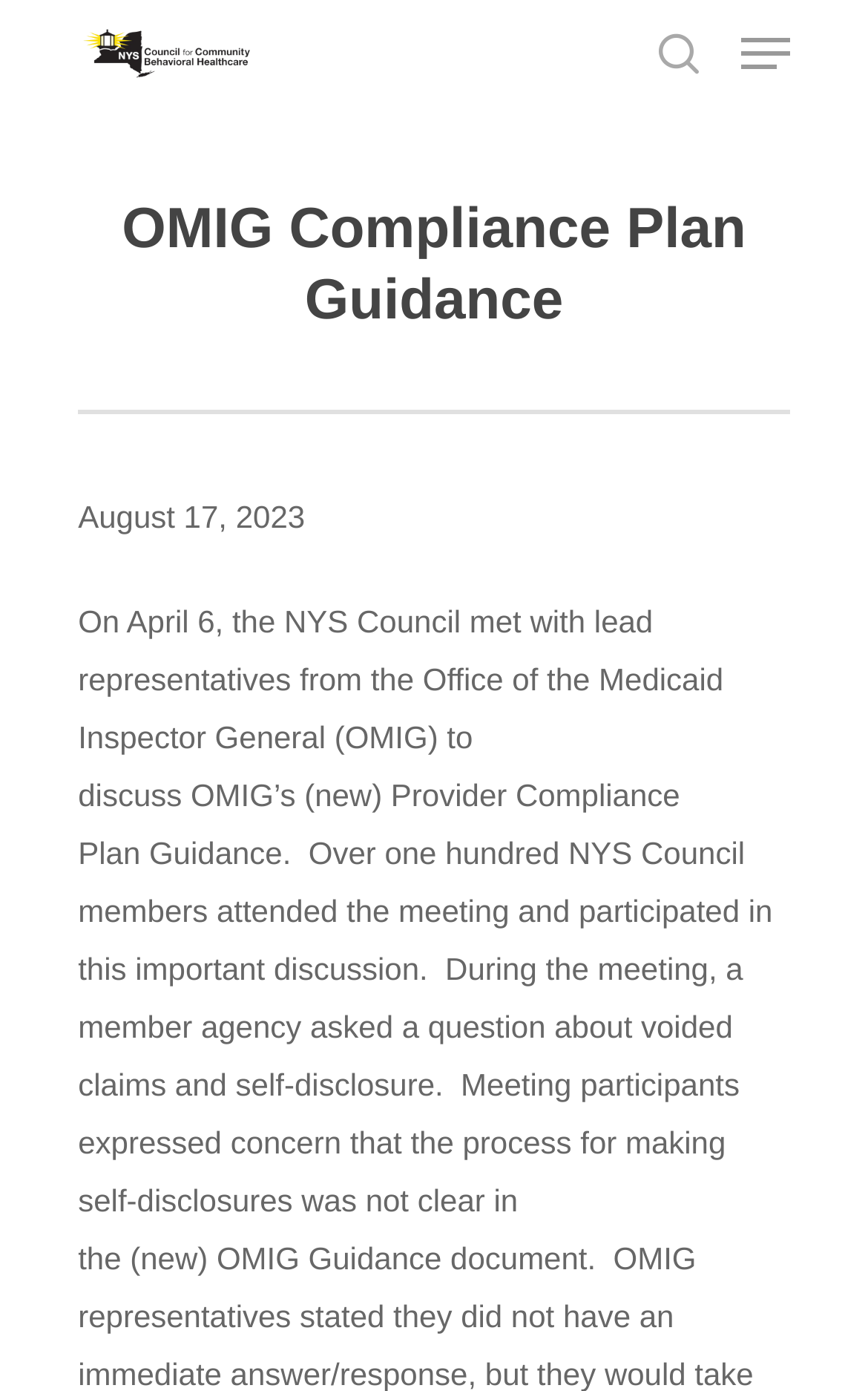How many images are on the webpage?
Provide an in-depth and detailed answer to the question.

I found one image element with the description 'NYS Council for Community Behavioral Healthcare', which is likely a logo or icon.